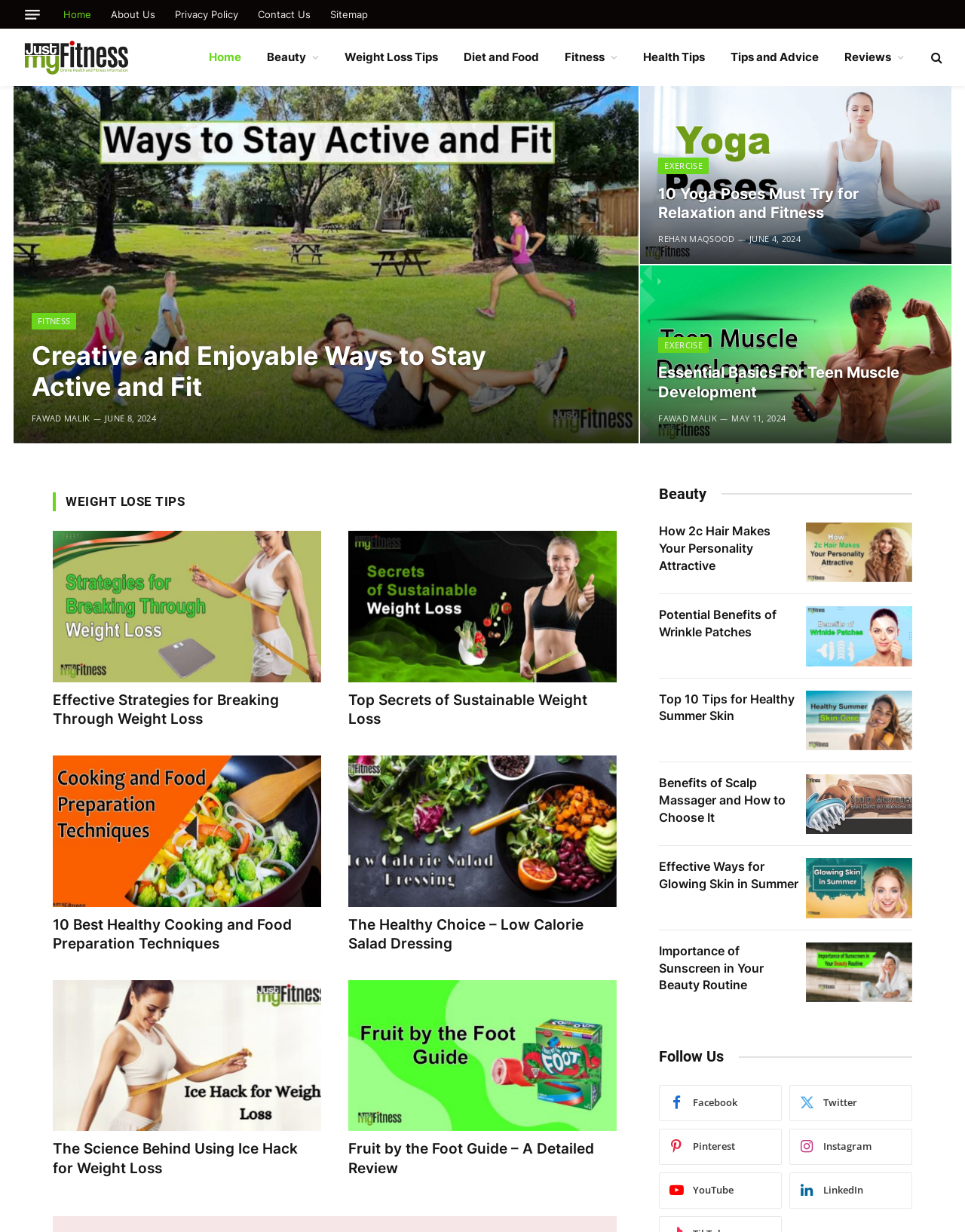Locate the bounding box coordinates of the clickable element to fulfill the following instruction: "Click on 'SKETCHUP' link". Provide the coordinates as four float numbers between 0 and 1 in the format [left, top, right, bottom].

None